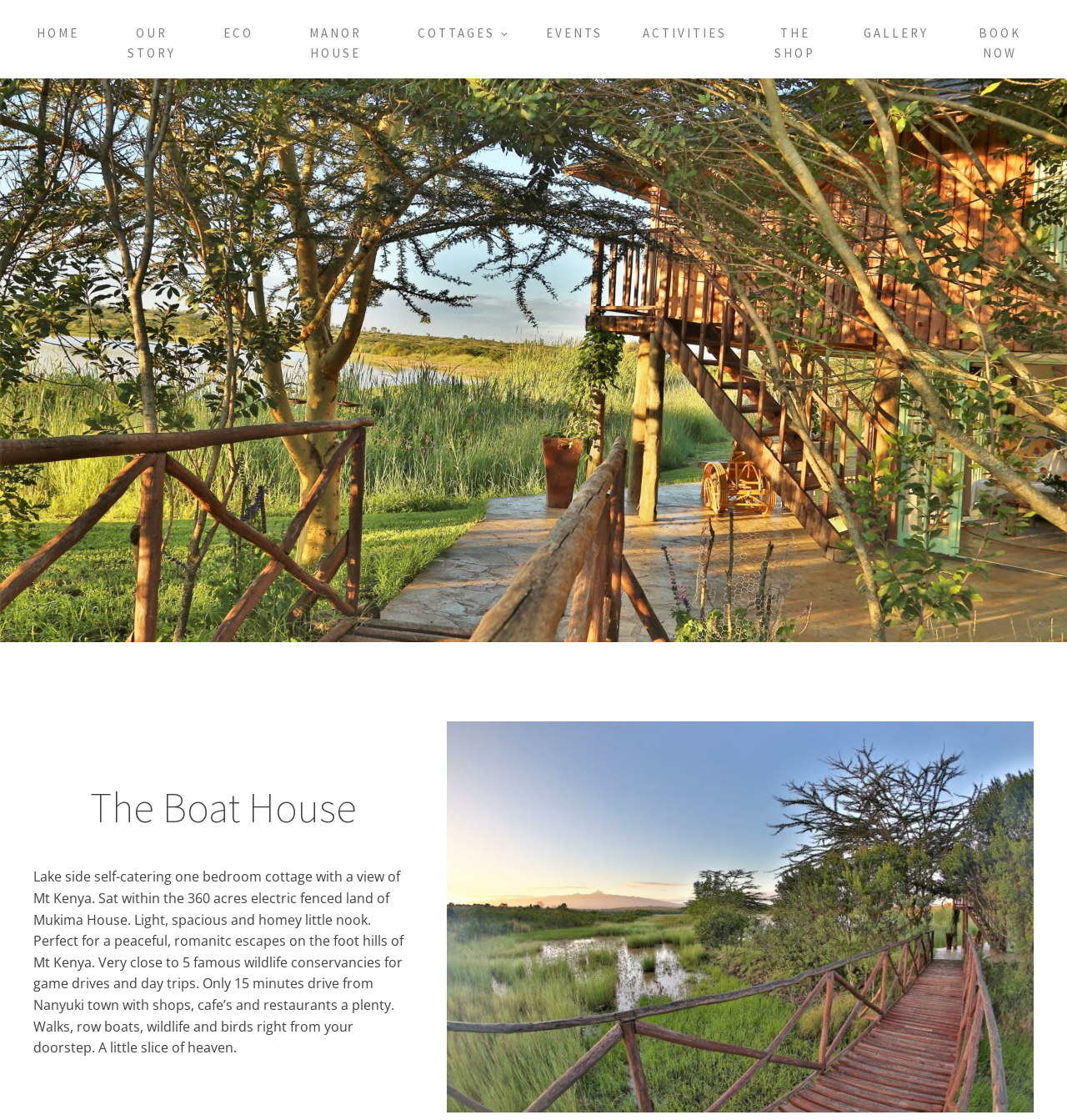Can you find the bounding box coordinates for the UI element given this description: "512-861-5638"? Provide the coordinates as four float numbers between 0 and 1: [left, top, right, bottom].

None